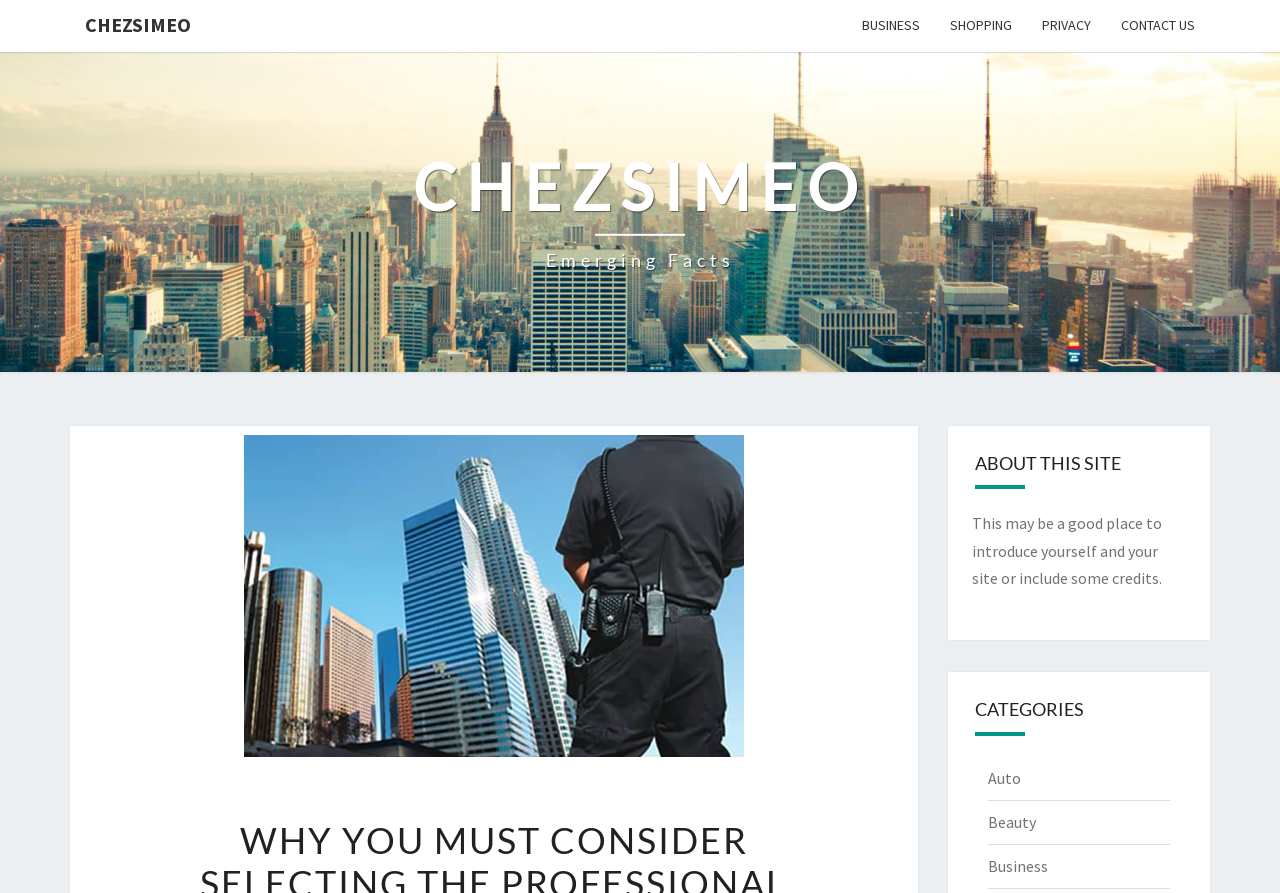Determine the bounding box coordinates for the clickable element required to fulfill the instruction: "view BUSINESS category". Provide the coordinates as four float numbers between 0 and 1, i.e., [left, top, right, bottom].

[0.662, 0.0, 0.73, 0.058]